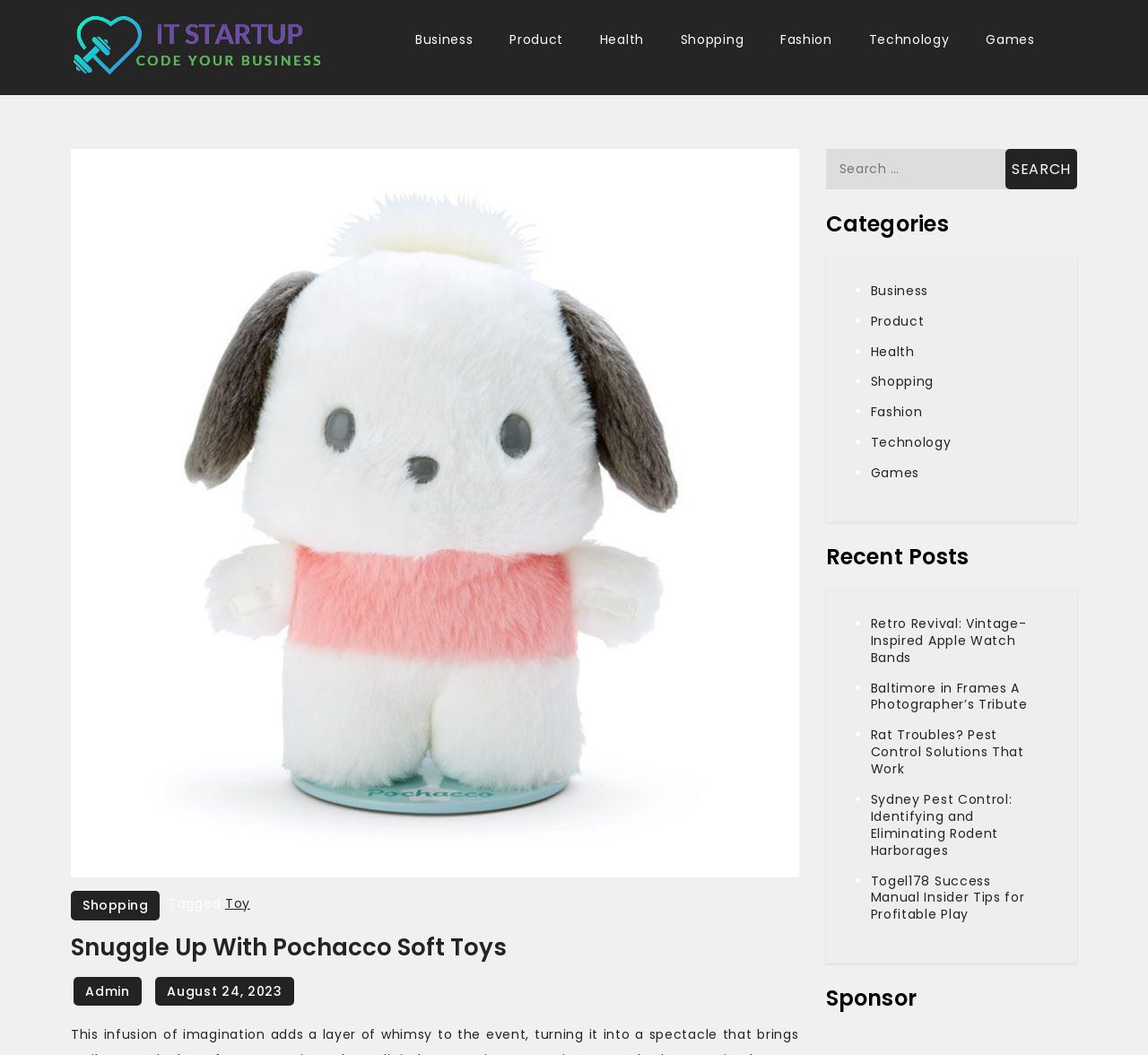Can you specify the bounding box coordinates for the region that should be clicked to fulfill this instruction: "Read the recent post about Retro Revival".

[0.758, 0.582, 0.894, 0.631]